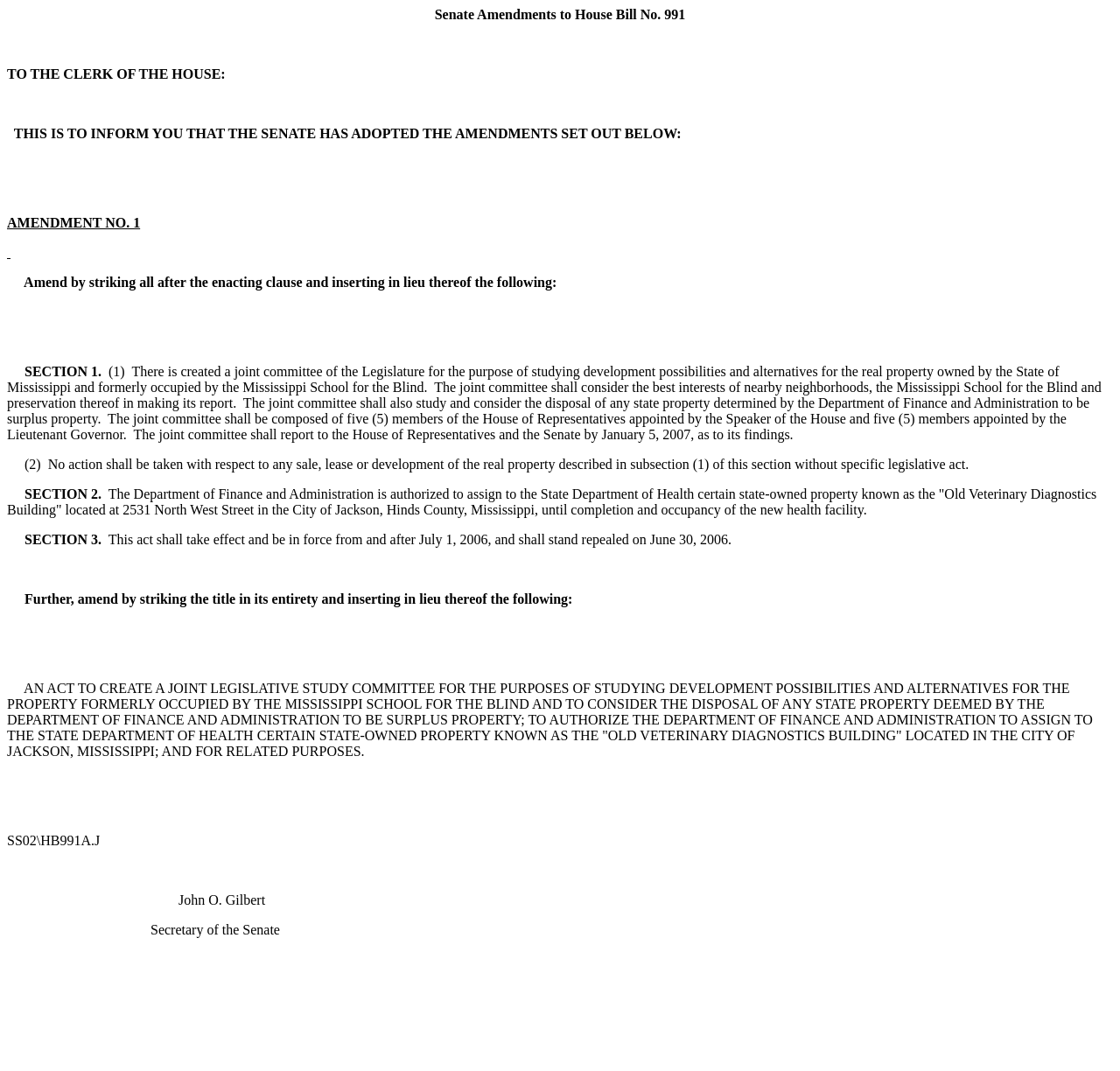Give a one-word or one-phrase response to the question: 
What is the purpose of the joint committee?

Study development possibilities